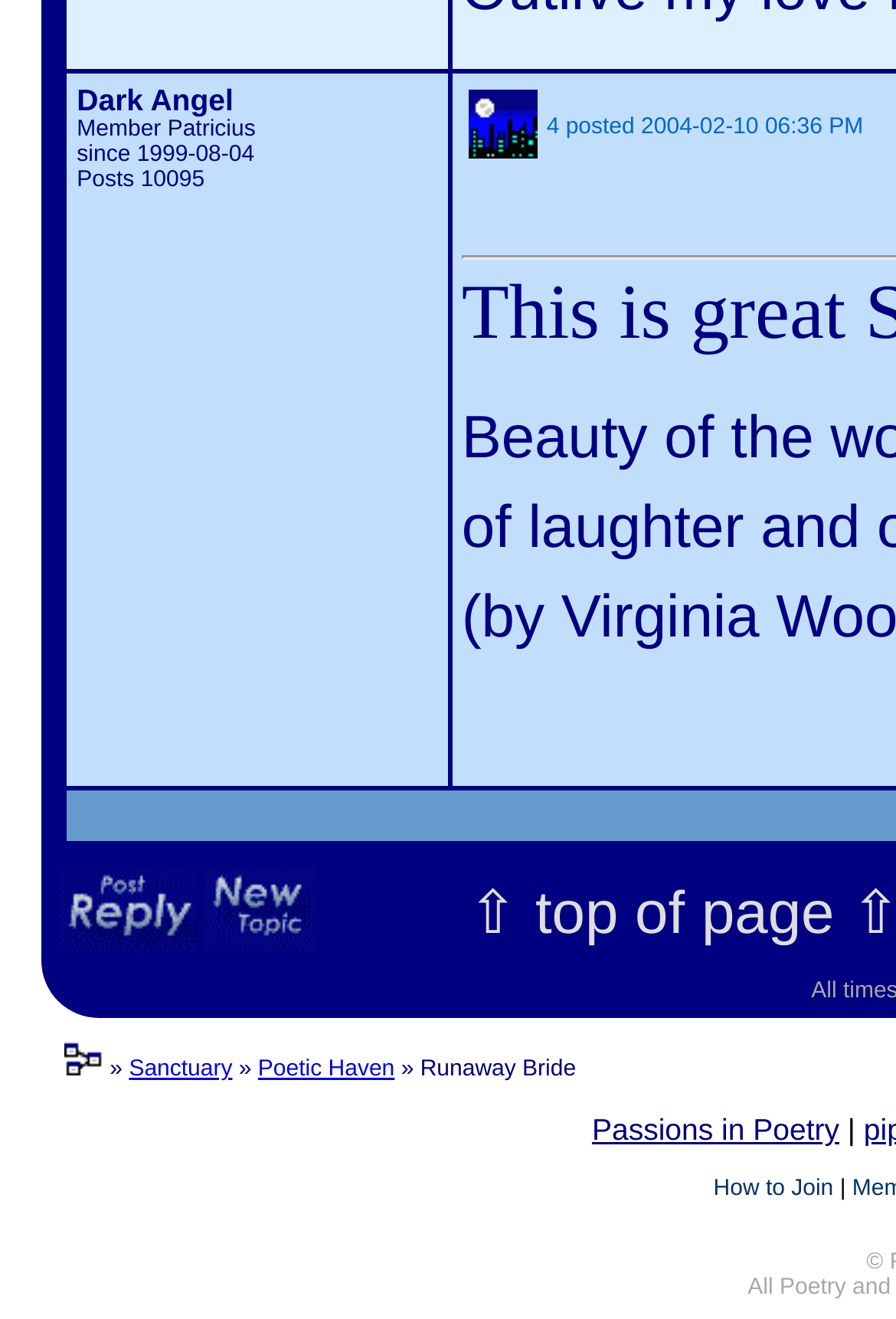How many posts does Patricius have? Based on the screenshot, please respond with a single word or phrase.

10095